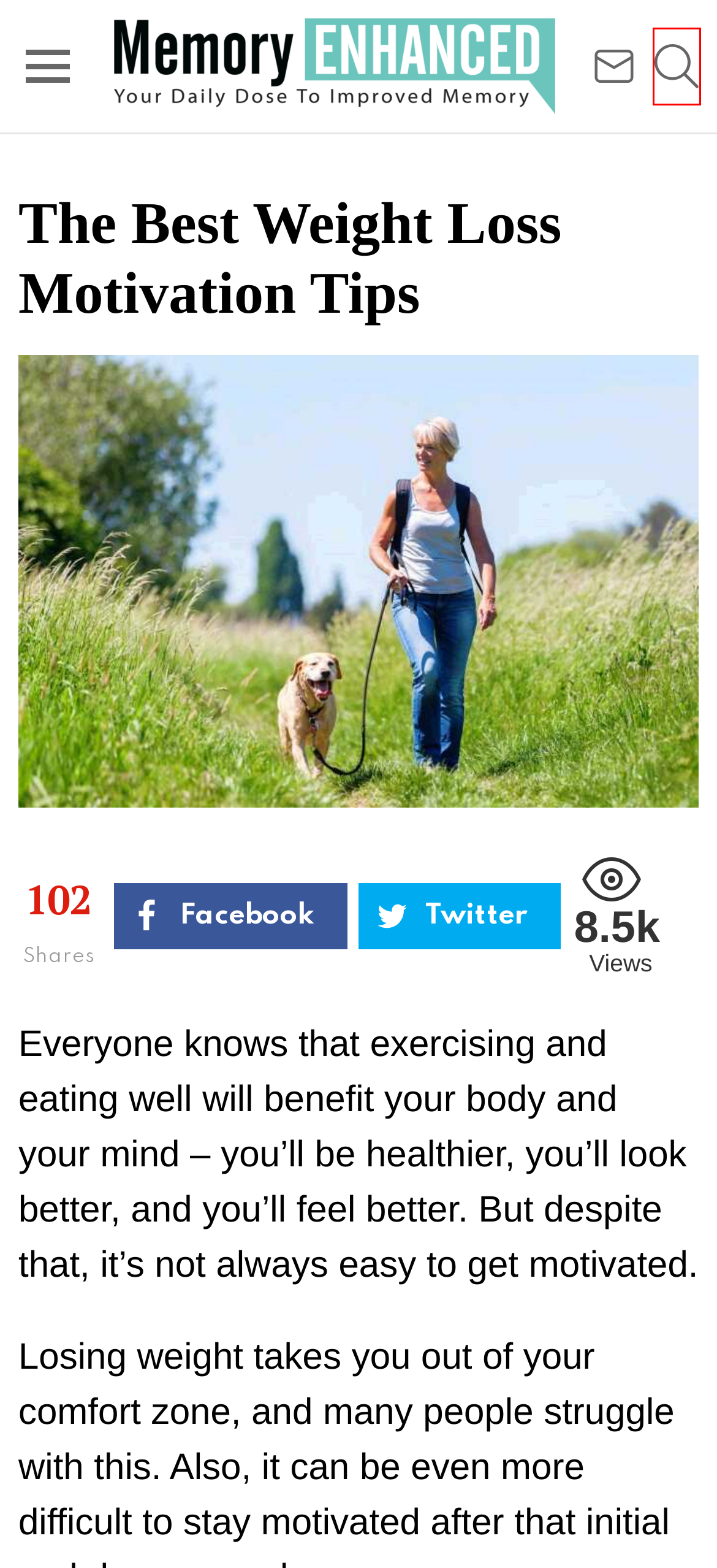After examining the screenshot of a webpage with a red bounding box, choose the most accurate webpage description that corresponds to the new page after clicking the element inside the red box. Here are the candidates:
A. Popular – Enhance Your Memory
B. Brain Health – Enhance Your Memory
C. SMS Terms & Conditions – Enhance Your Memory
D. General Terms & Conditions – Enhance Your Memory
E. Search Results for “” – Enhance Your Memory
F. What Is Mushroom Coffee – Enhance Your Memory
G. General Health – Enhance Your Memory
H. The Number One Reason for Weight Gain Right Now – Enhance Your Memory

E